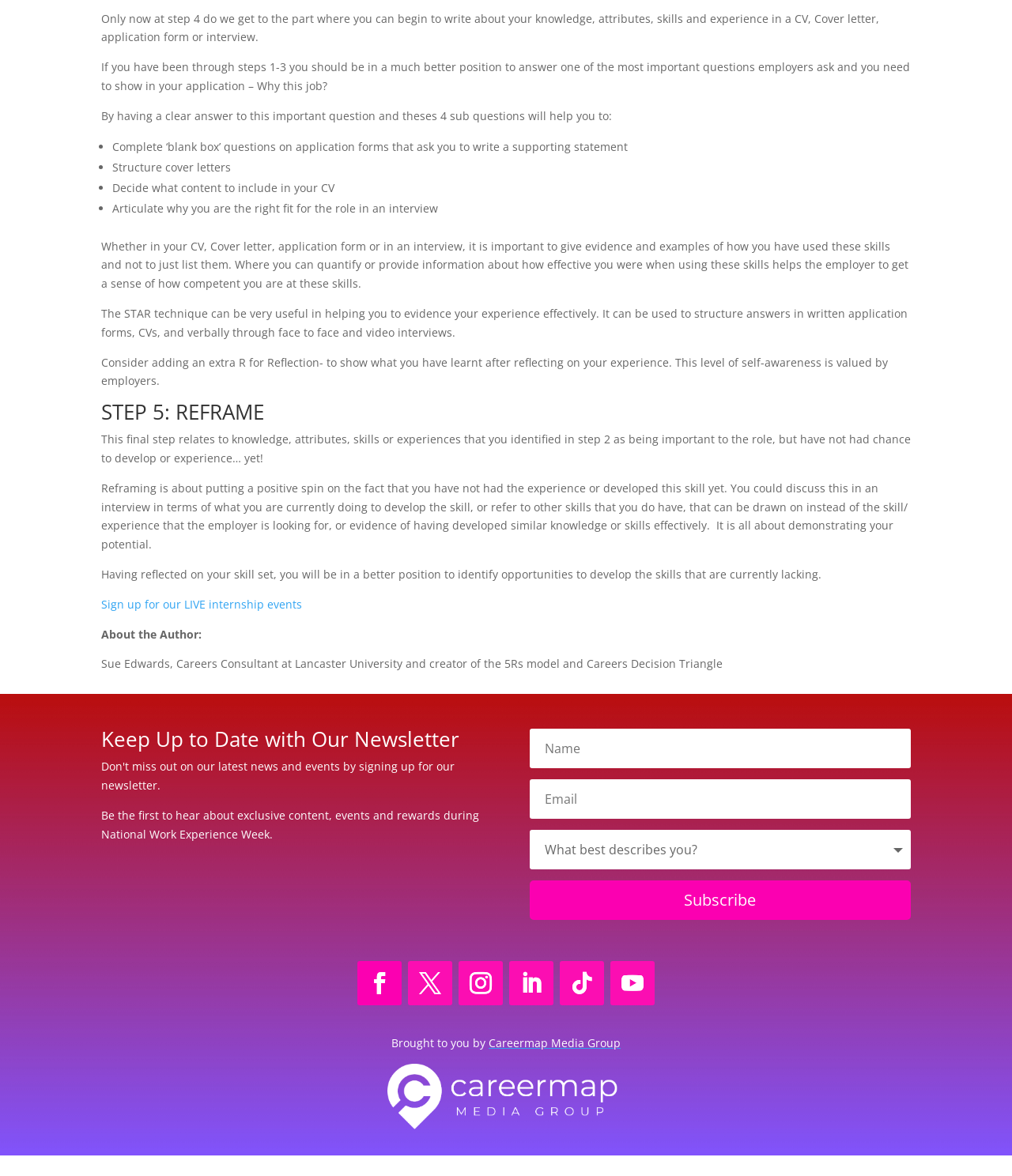Kindly determine the bounding box coordinates for the clickable area to achieve the given instruction: "Click on the link to learn more about the author".

[0.1, 0.558, 0.714, 0.571]